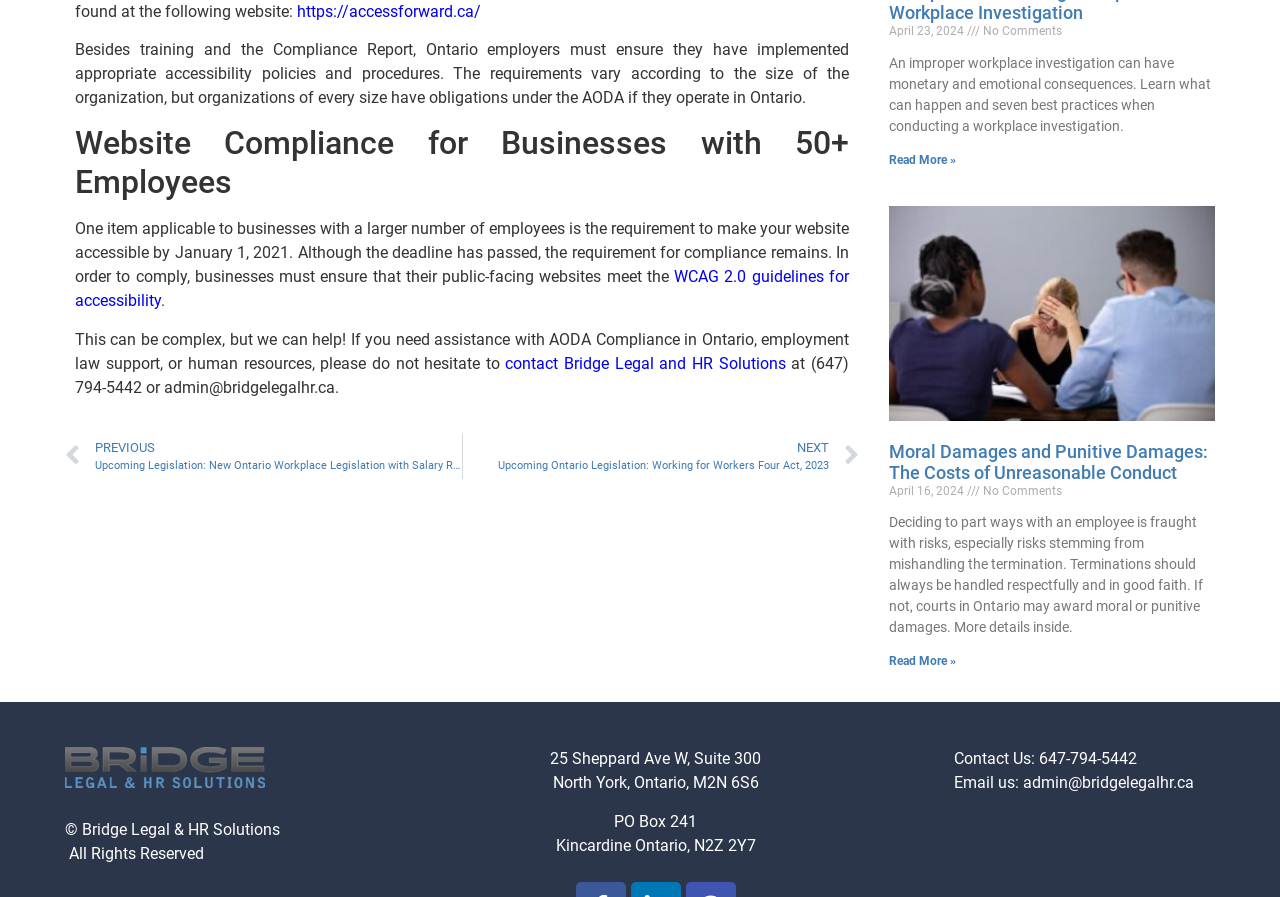Could you locate the bounding box coordinates for the section that should be clicked to accomplish this task: "Contact us for more information".

None